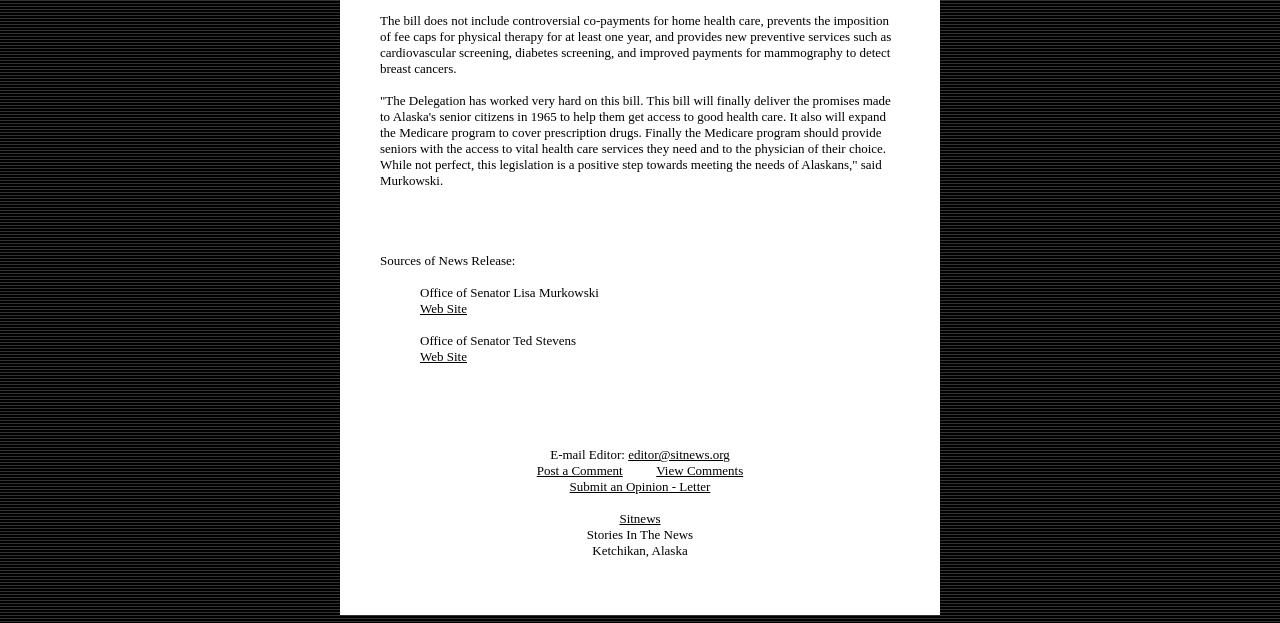Please provide a short answer using a single word or phrase for the question:
What is the name of the website or organization?

Sitnews